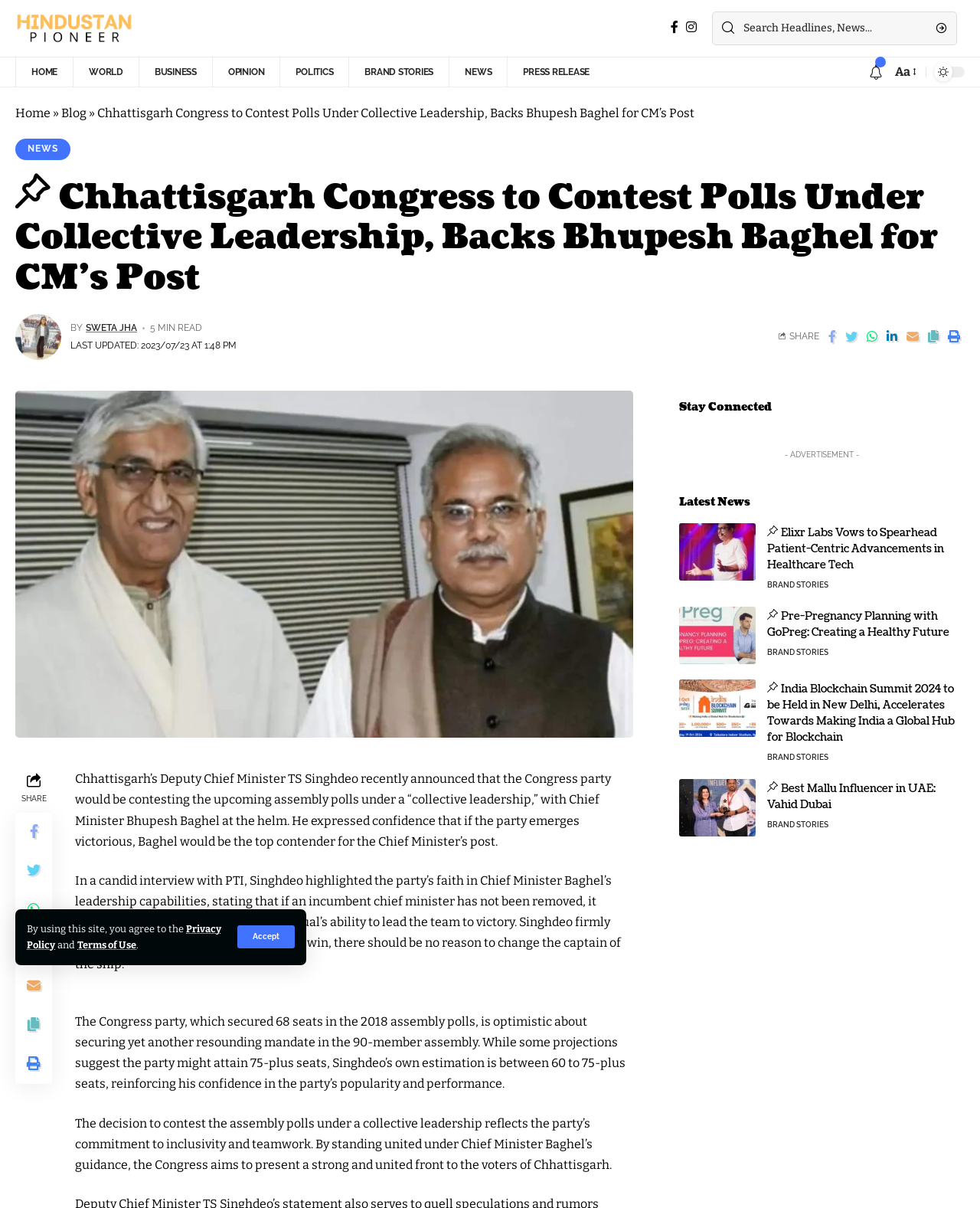Generate a thorough description of the webpage.

The webpage is an article from Hindustan Pioneer, a news website, with the title "Chhattisgarh Congress to Contest Polls Under Collective Leadership, Backs Bhupesh Baghel for CM's Post". At the top, there is a navigation menu with links to different sections of the website, including HOME, WORLD, BUSINESS, OPINION, POLITICS, and NEWS. Below the navigation menu, there is a search bar and a button to accept the website's terms and conditions.

The main content of the webpage is the article, which is divided into several paragraphs. The article discusses Chhattisgarh's Deputy Chief Minister TS Singhdeo's announcement that the Congress party will contest the upcoming assembly polls under a "collective leadership" with Chief Minister Bhupesh Baghel at the helm. The article also includes quotes from Singhdeo and provides context about the party's confidence in Baghel's leadership.

To the right of the article, there is a section with links to social media platforms and a "SHARE" button. Below the article, there are several headings, including "Stay Connected" and "Latest News", which lead to a section with links to other news articles. These articles are from the "BRAND STORIES" section and have titles such as "Elixr Labs Vows to Spearhead Patient-Centric Advancements in Healthcare Tech" and "Pre-Pregnancy Planning with GoPreg: Creating a Healthy Future".

At the bottom of the webpage, there is a section with links to other news articles, including "India Blockchain Summit 2024 to be Held in New Delhi, Accelerates Towards Making India a Global Hub for Blockchain" and "Best Mallu Influencer in UAE: Vahid Dubai".